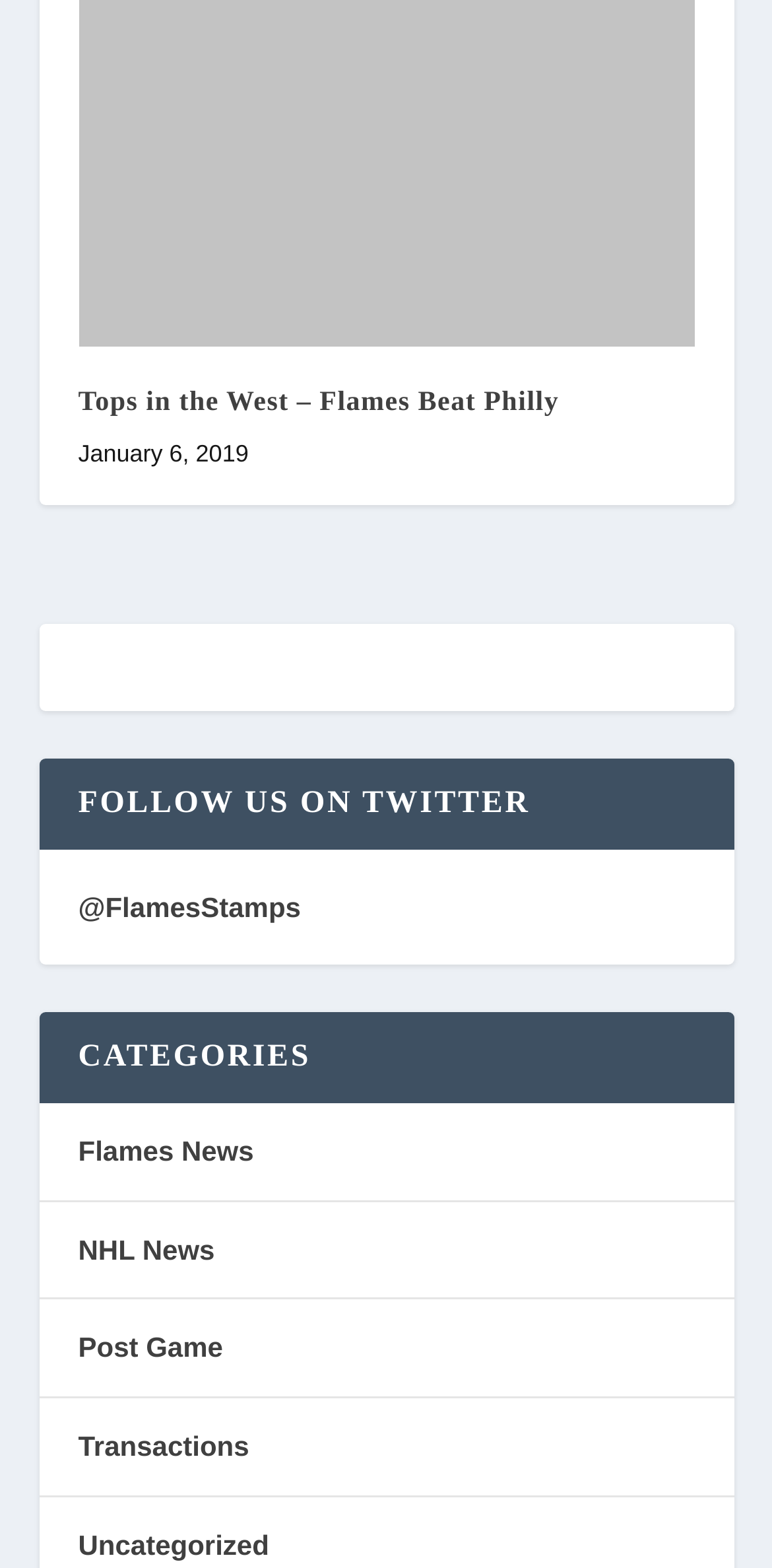What is the title of the main article?
Using the details from the image, give an elaborate explanation to answer the question.

The title of the main article can be found in the heading element 'Tops in the West – Flames Beat Philly' which is located at the top of the webpage.